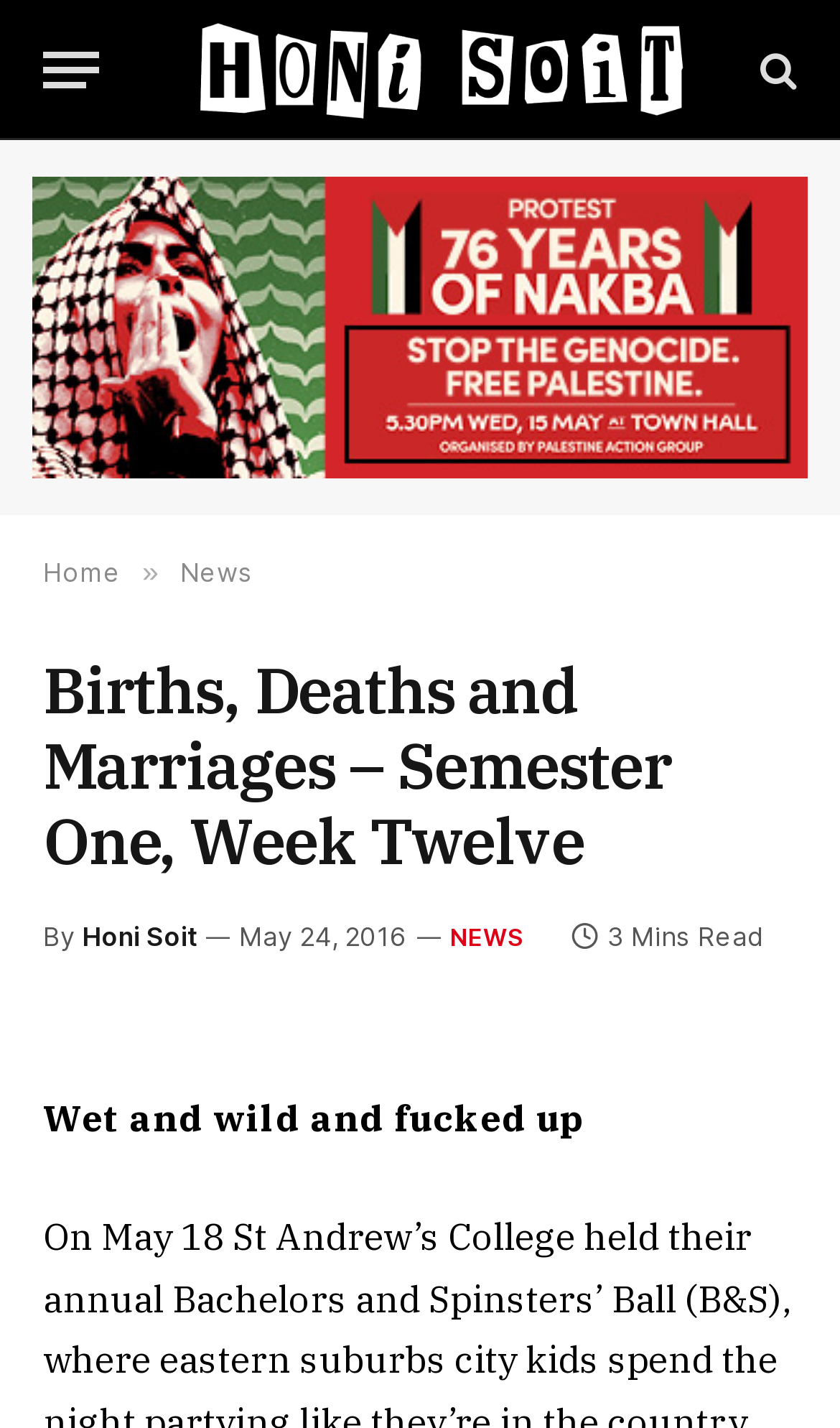Provide the bounding box coordinates for the area that should be clicked to complete the instruction: "Go to Honi Soit homepage".

[0.195, 0.0, 0.856, 0.098]